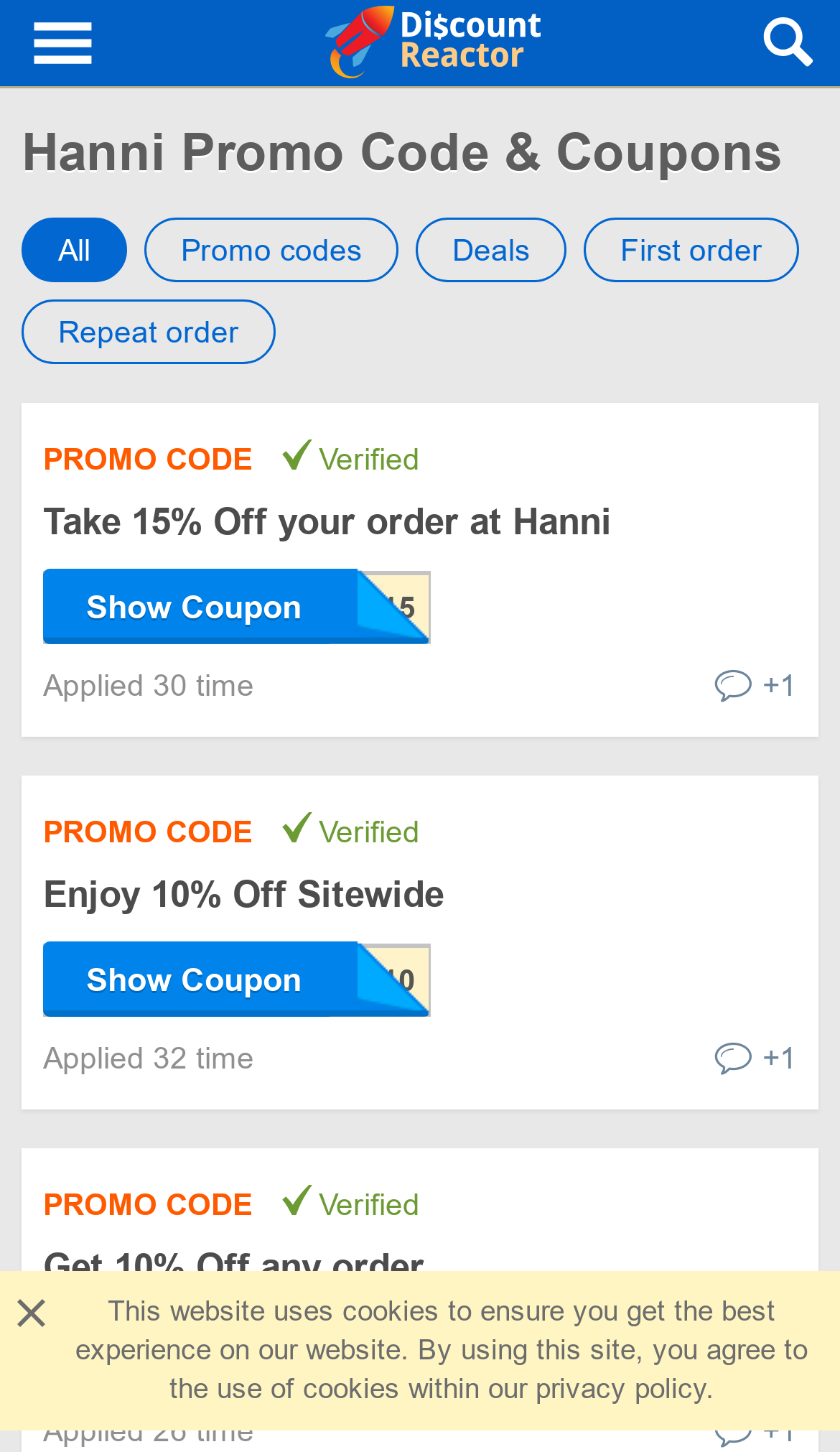Please identify the bounding box coordinates of the region to click in order to complete the given instruction: "Get 'Enjoy 10% Off Sitewide' coupon". The coordinates should be four float numbers between 0 and 1, i.e., [left, top, right, bottom].

[0.051, 0.602, 0.528, 0.631]